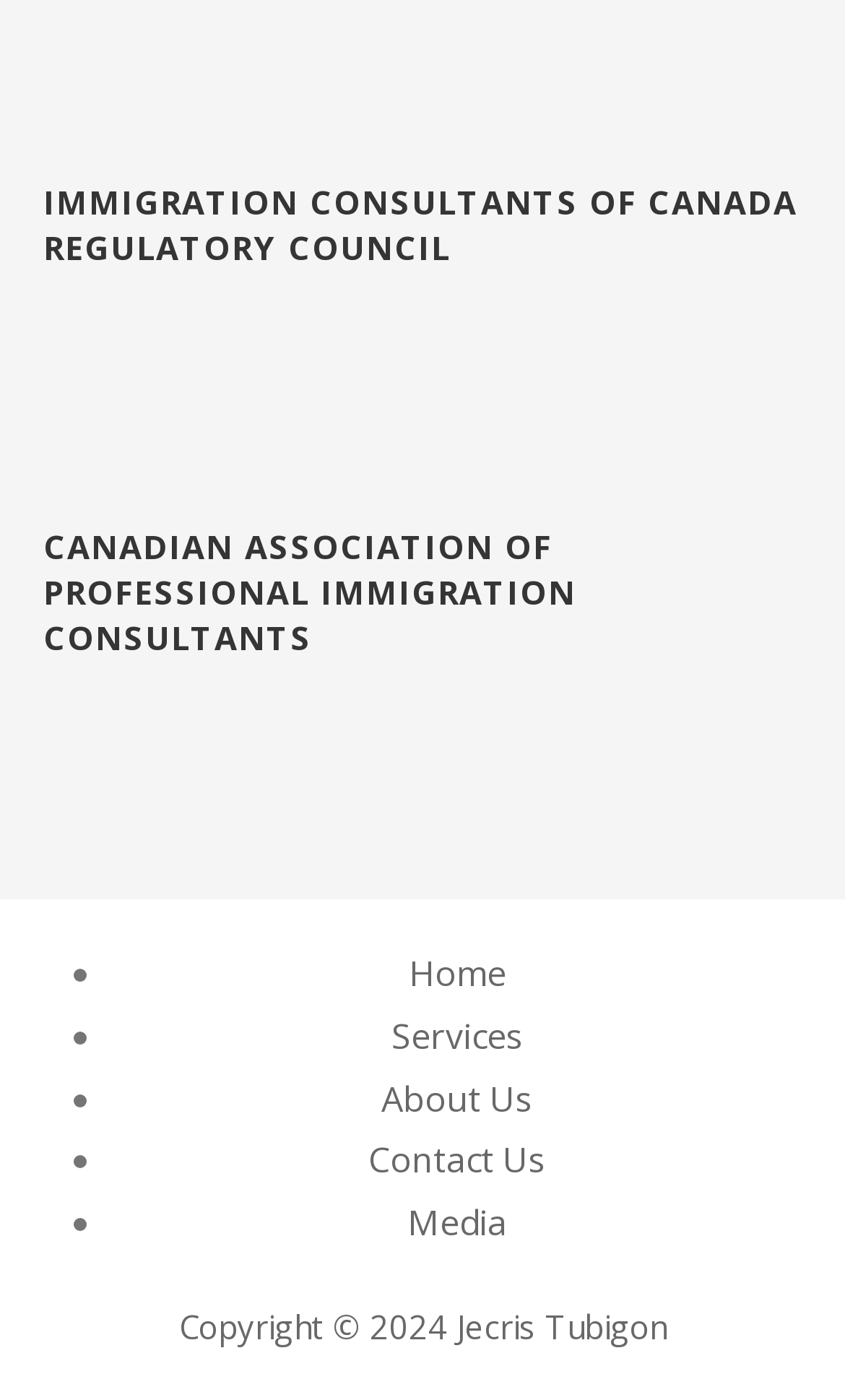Answer this question in one word or a short phrase: What is the name of the association?

CAPIC